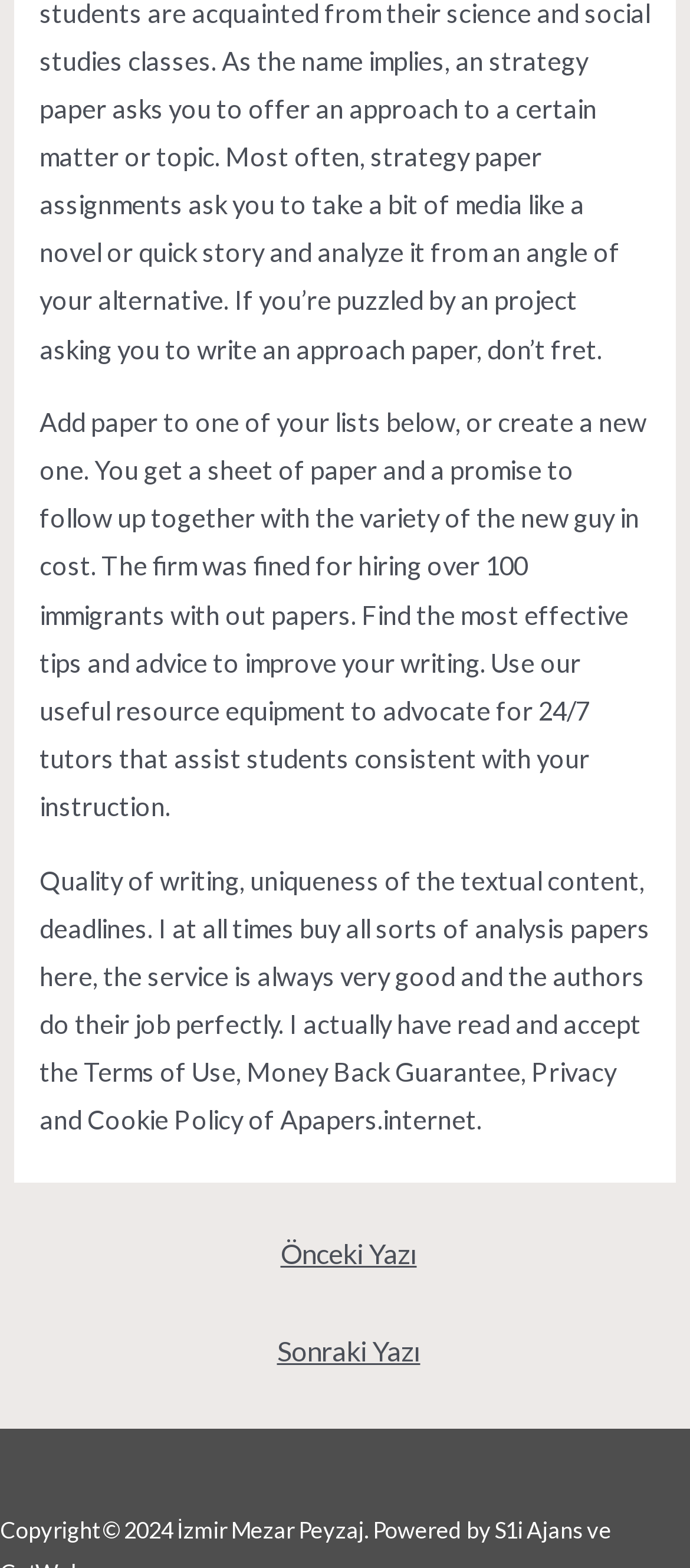Determine the bounding box coordinates of the UI element described below. Use the format (top-left x, top-left y, bottom-right x, bottom-right y) with floating point numbers between 0 and 1: Sonraki Yazı →

[0.025, 0.843, 0.985, 0.884]